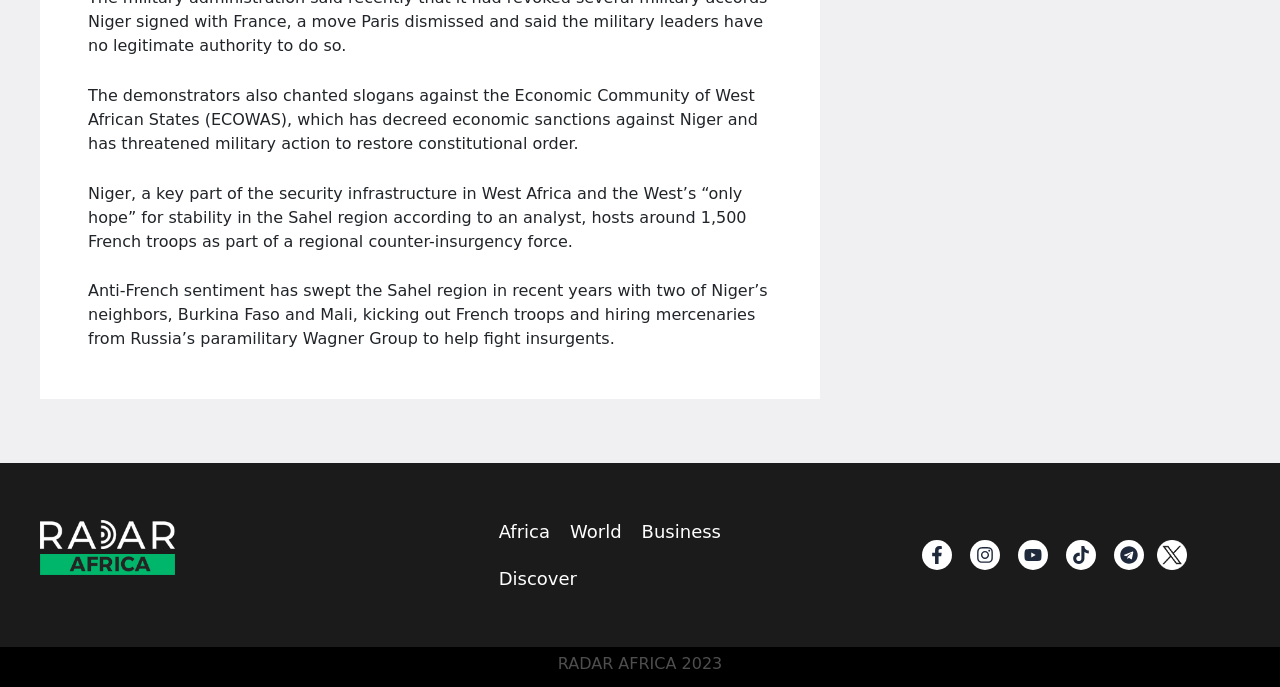What social media platforms are listed at the bottom of the webpage?
Using the visual information, reply with a single word or short phrase.

Facebook, Instagram, Youtube, TikTok, Telegram, Twitter